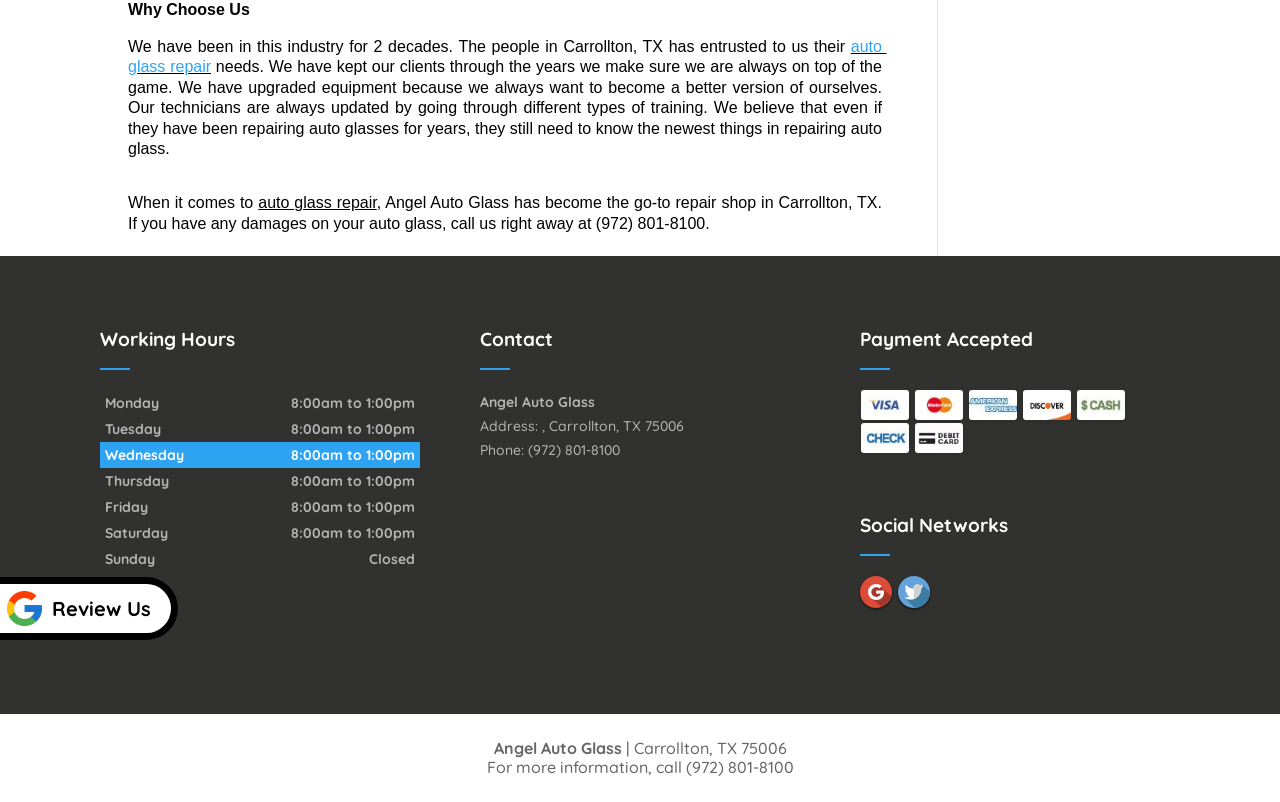Locate the bounding box of the UI element with the following description: "auto glass repair".

[0.1, 0.047, 0.692, 0.094]